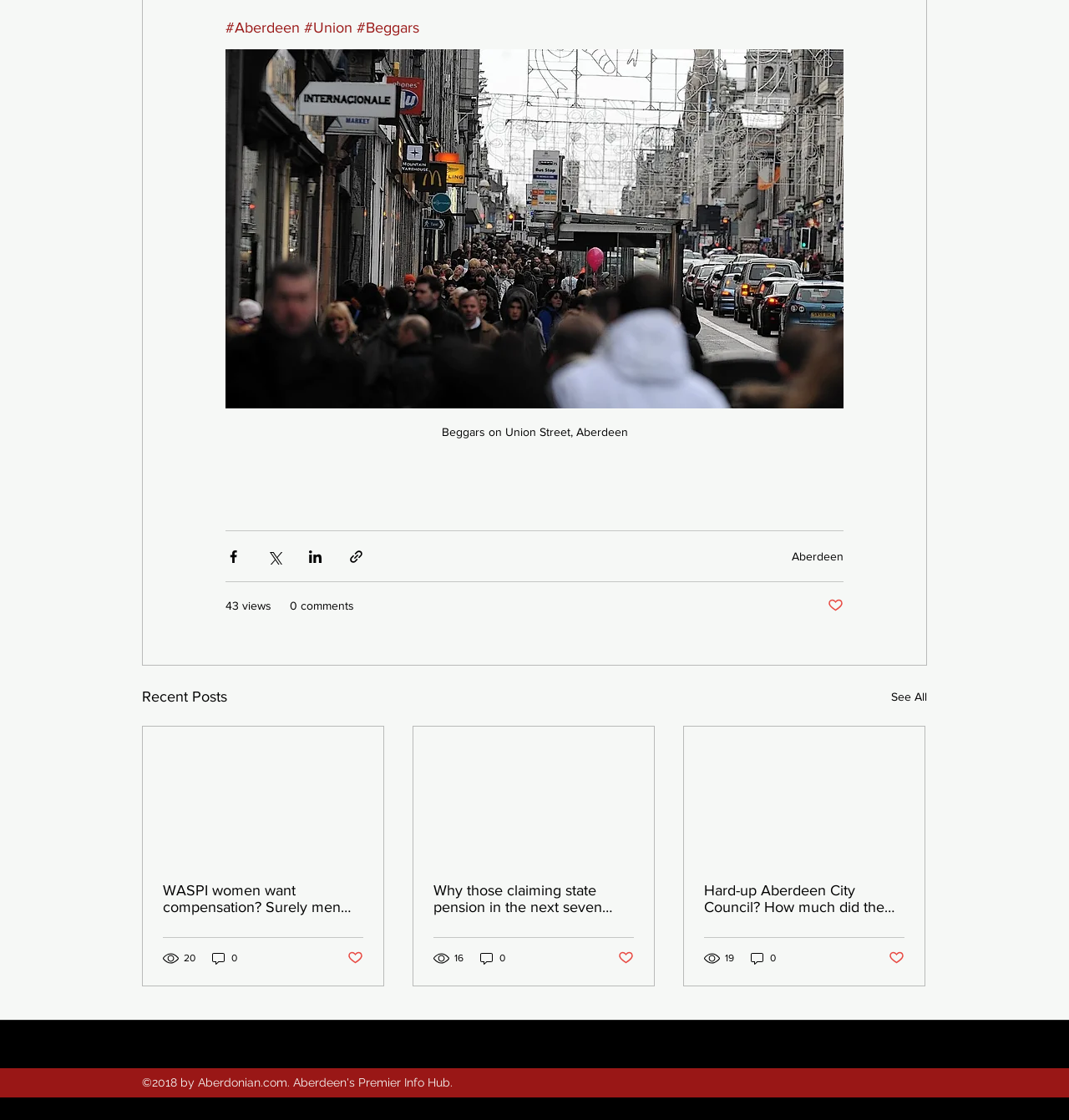What is the topic of the third article?
Use the image to give a comprehensive and detailed response to the question.

I read the link text inside the third article element, which is 'Hard-up Aberdeen City Council? How much did the Electric Bikes fiasco cost?', and inferred that the topic of the third article is related to Aberdeen City Council.